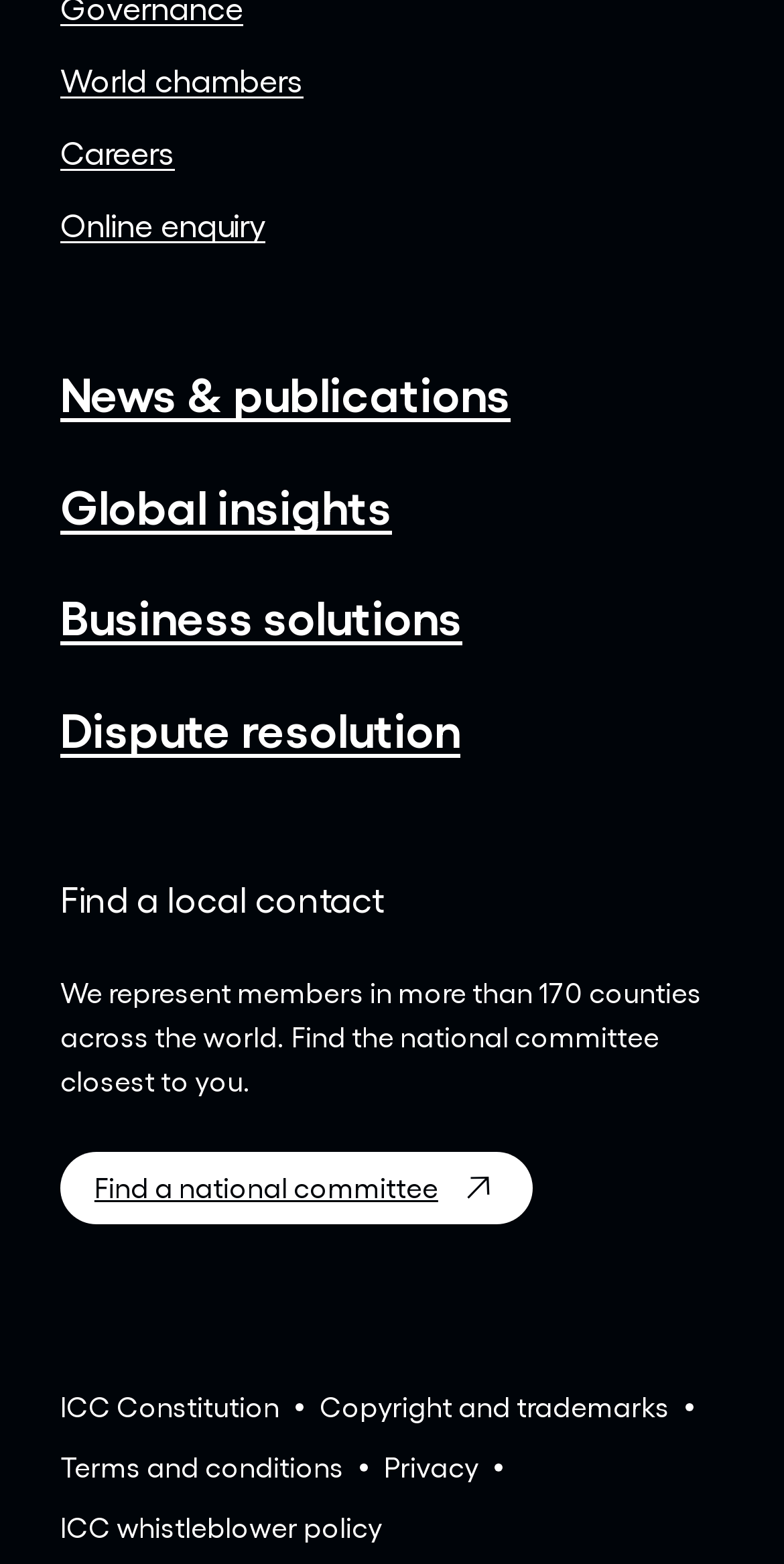Can you find the bounding box coordinates for the element that needs to be clicked to execute this instruction: "View News & publications"? The coordinates should be given as four float numbers between 0 and 1, i.e., [left, top, right, bottom].

[0.077, 0.232, 0.651, 0.269]